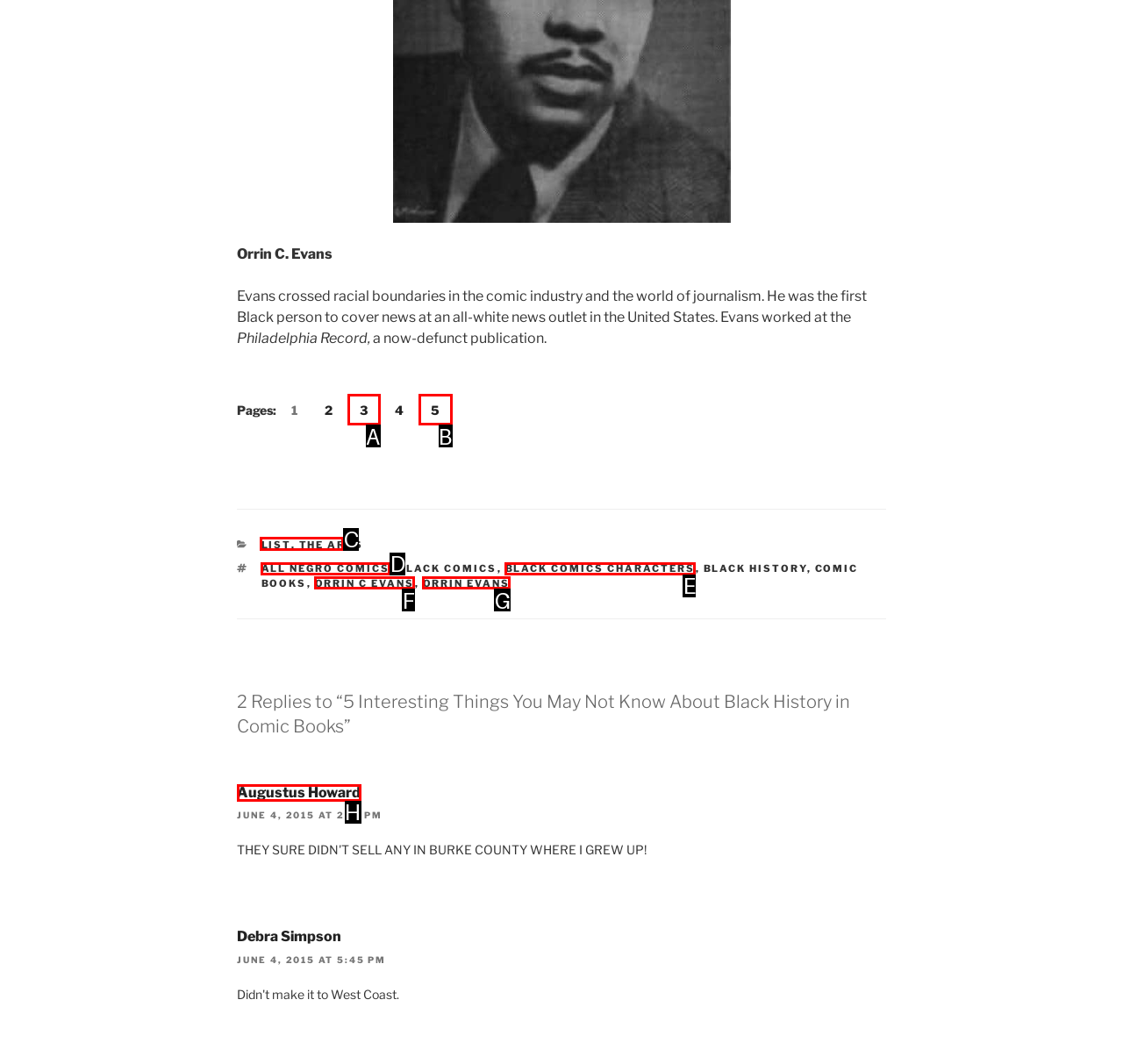Specify which HTML element I should click to complete this instruction: View the categories Answer with the letter of the relevant option.

C